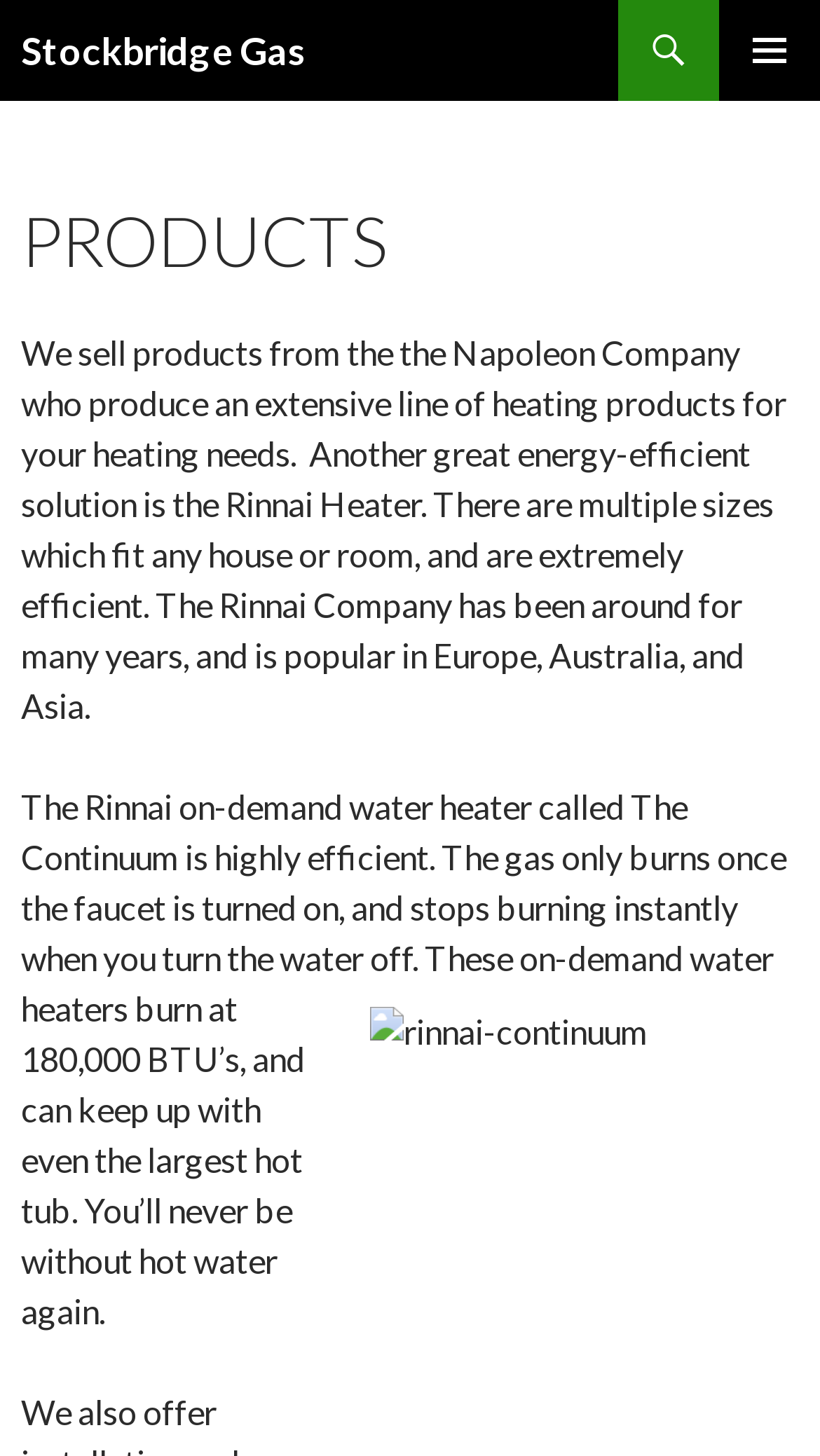Offer a detailed account of what is visible on the webpage.

The webpage is about products offered by Stockbridge Gas, with a prominent heading "Stockbridge Gas" at the top left corner. Below this heading, there is a link with the same text. On the top right corner, there is a button labeled "PRIMARY MENU" which is not expanded.

Below the top section, there is a link "SKIP TO CONTENT" on the top left side. Underneath this link, there is a header section with a heading "PRODUCTS" that spans almost the entire width of the page.

The main content of the page consists of three paragraphs of text. The first paragraph describes the products offered by Stockbridge Gas, including heating products from Napoleon Company and energy-efficient Rinnai Heaters. The second paragraph focuses on the Rinnai on-demand water heater called The Continuum, highlighting its efficiency and instant shut-off feature. The third paragraph provides more details about the on-demand water heaters, mentioning their high BTU capacity and ability to keep up with large hot tubs.

Overall, the webpage has a simple layout with a clear hierarchy of headings and text, making it easy to navigate and read.